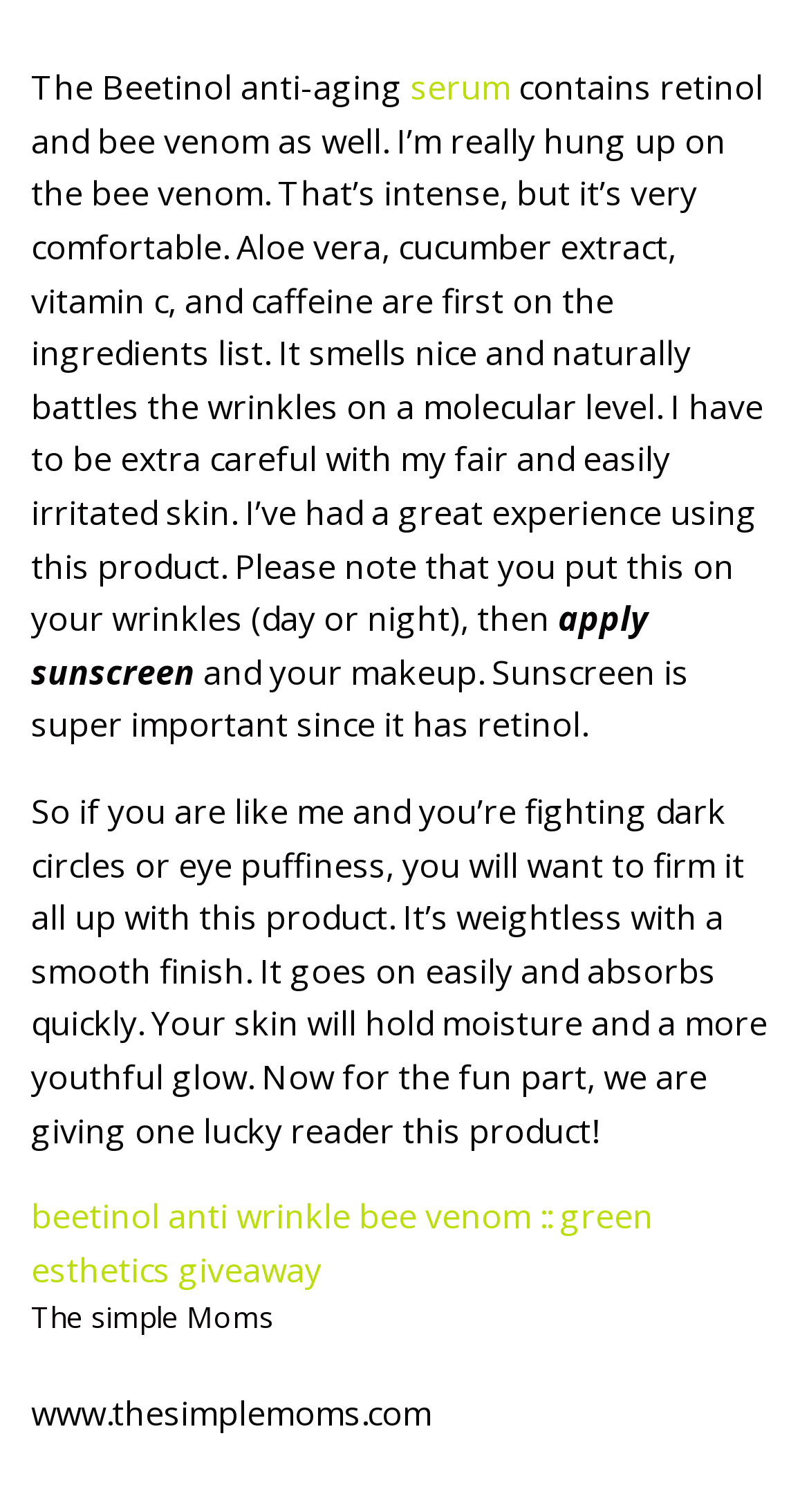Respond to the following query with just one word or a short phrase: 
What is the website of the author?

thesimplemoms.com